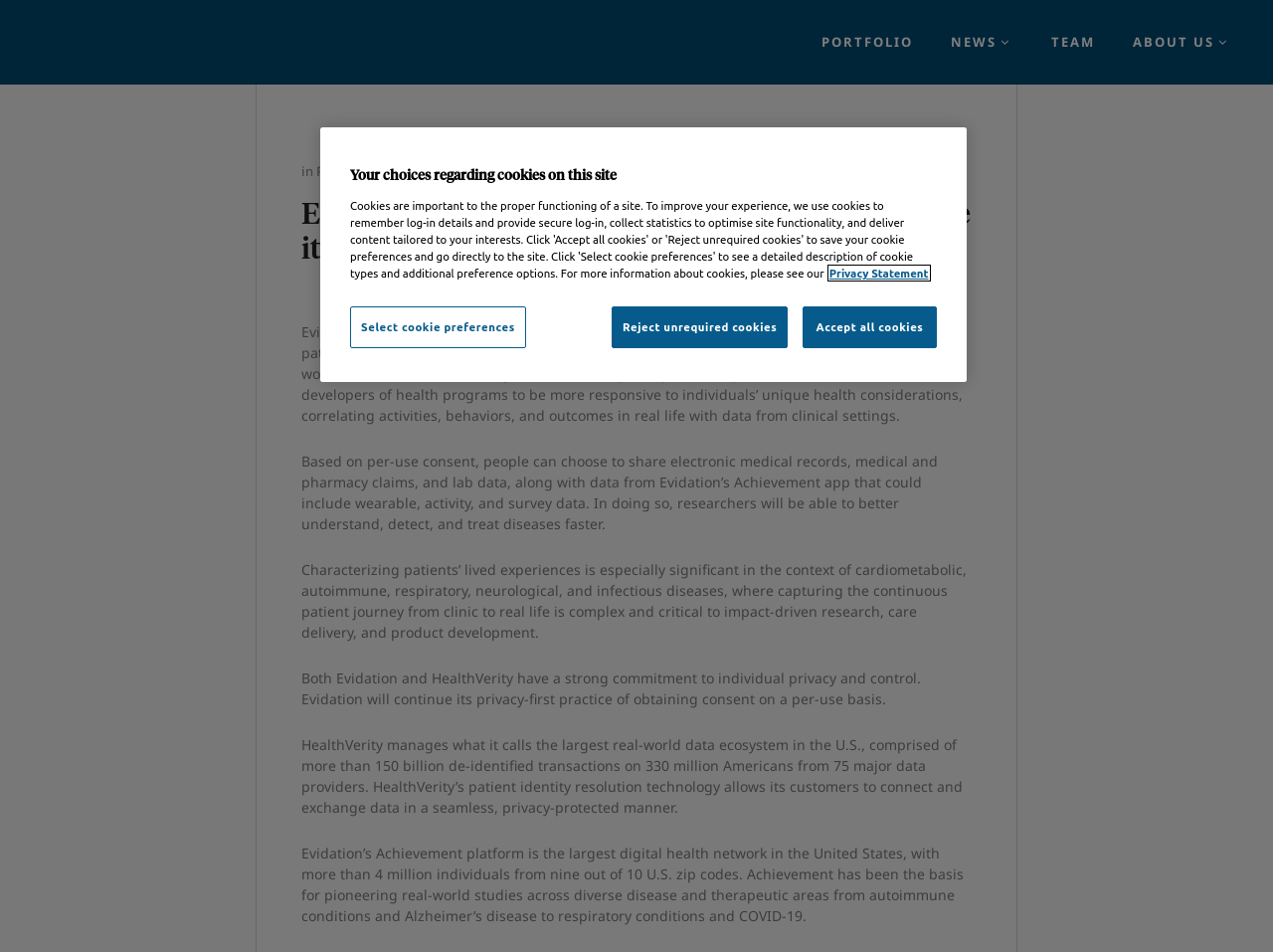Determine the bounding box coordinates of the section I need to click to execute the following instruction: "Search for something". Provide the coordinates as four float numbers between 0 and 1, i.e., [left, top, right, bottom].

None